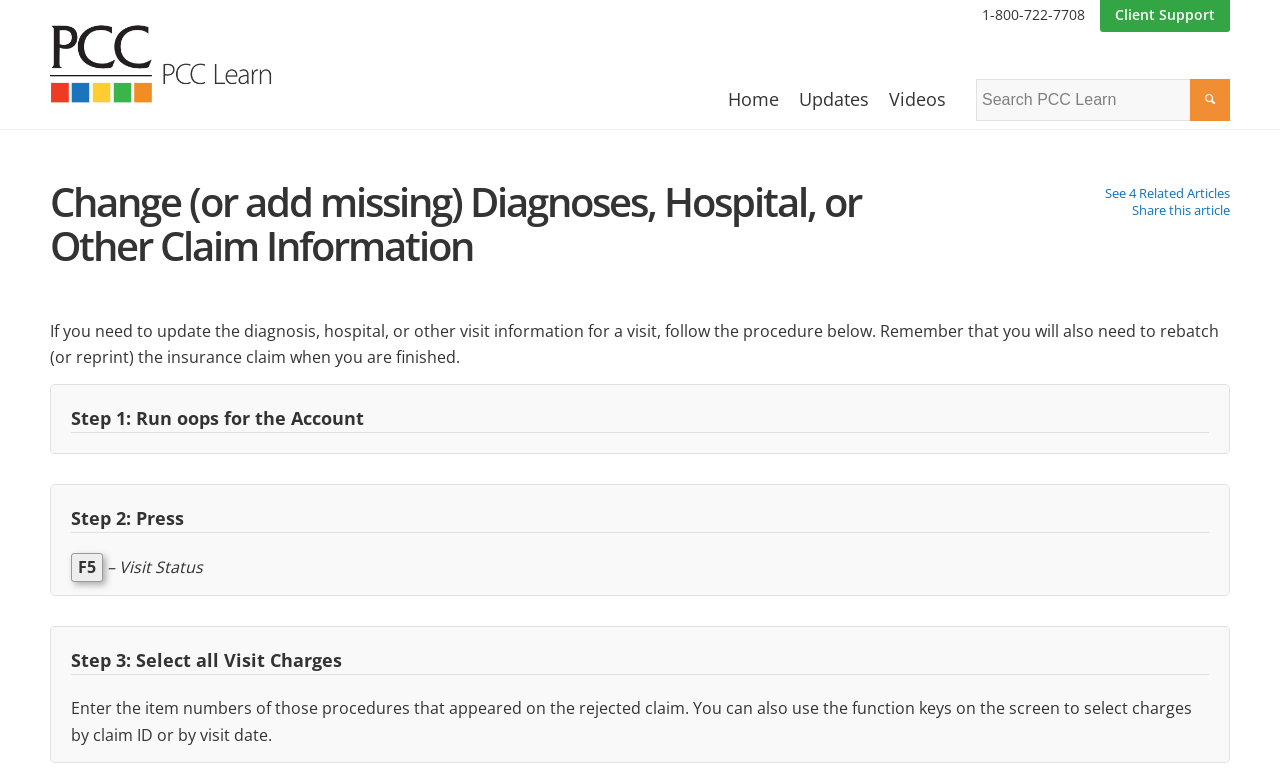How many links are there in the top menu?
Your answer should be a single word or phrase derived from the screenshot.

4